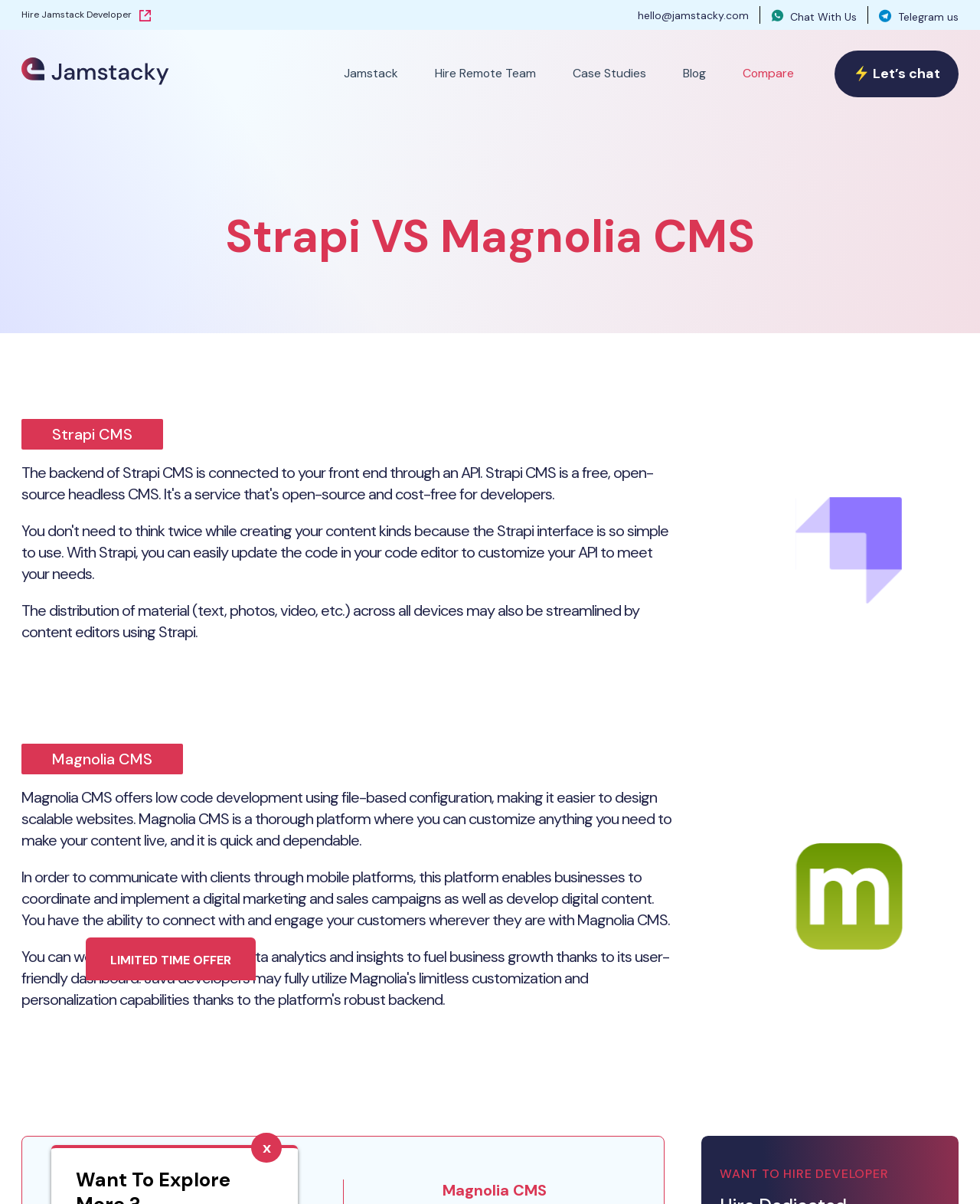Identify and extract the main heading of the webpage.

Strapi VS Magnolia CMS